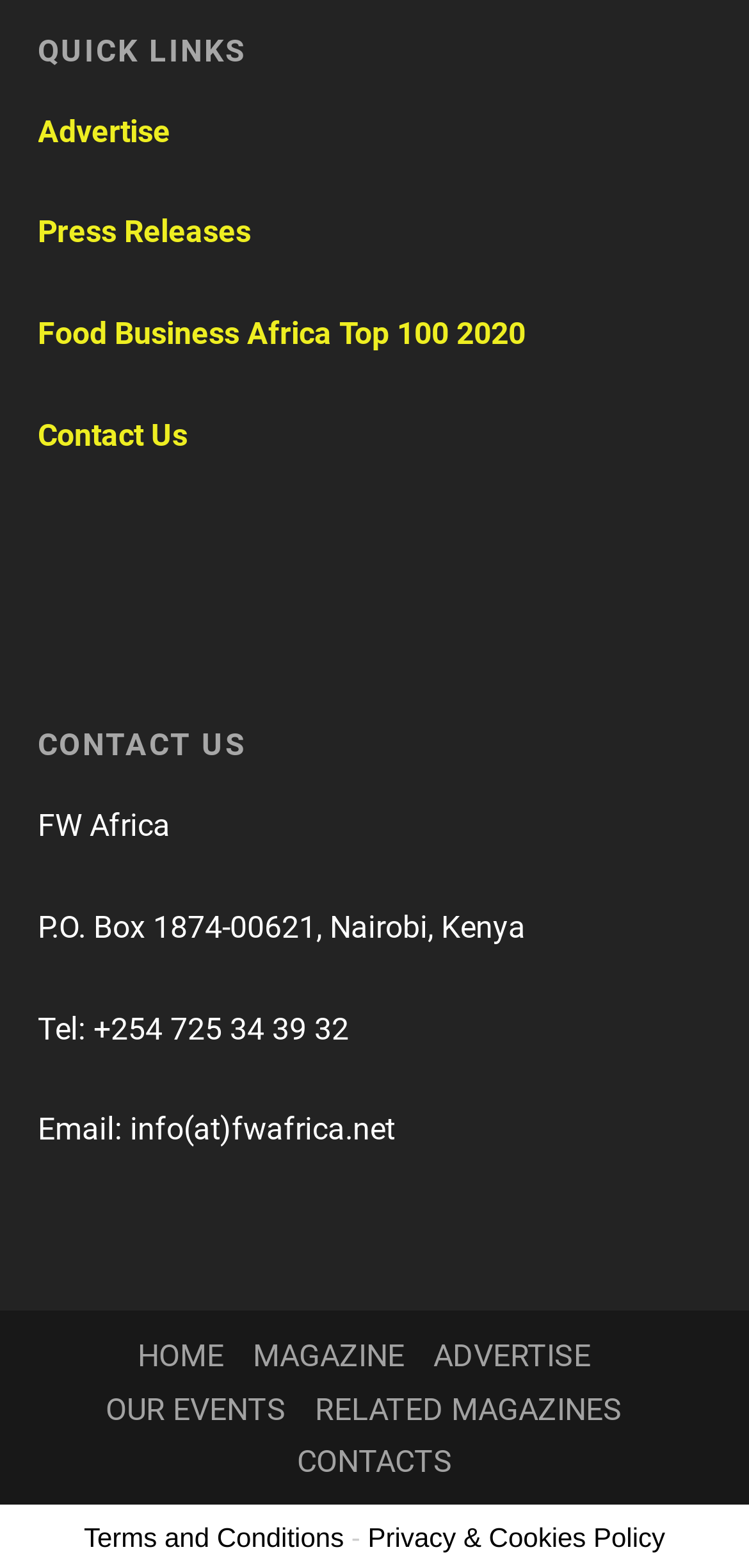Please specify the bounding box coordinates of the clickable section necessary to execute the following command: "Go to HOME".

[0.183, 0.853, 0.299, 0.877]